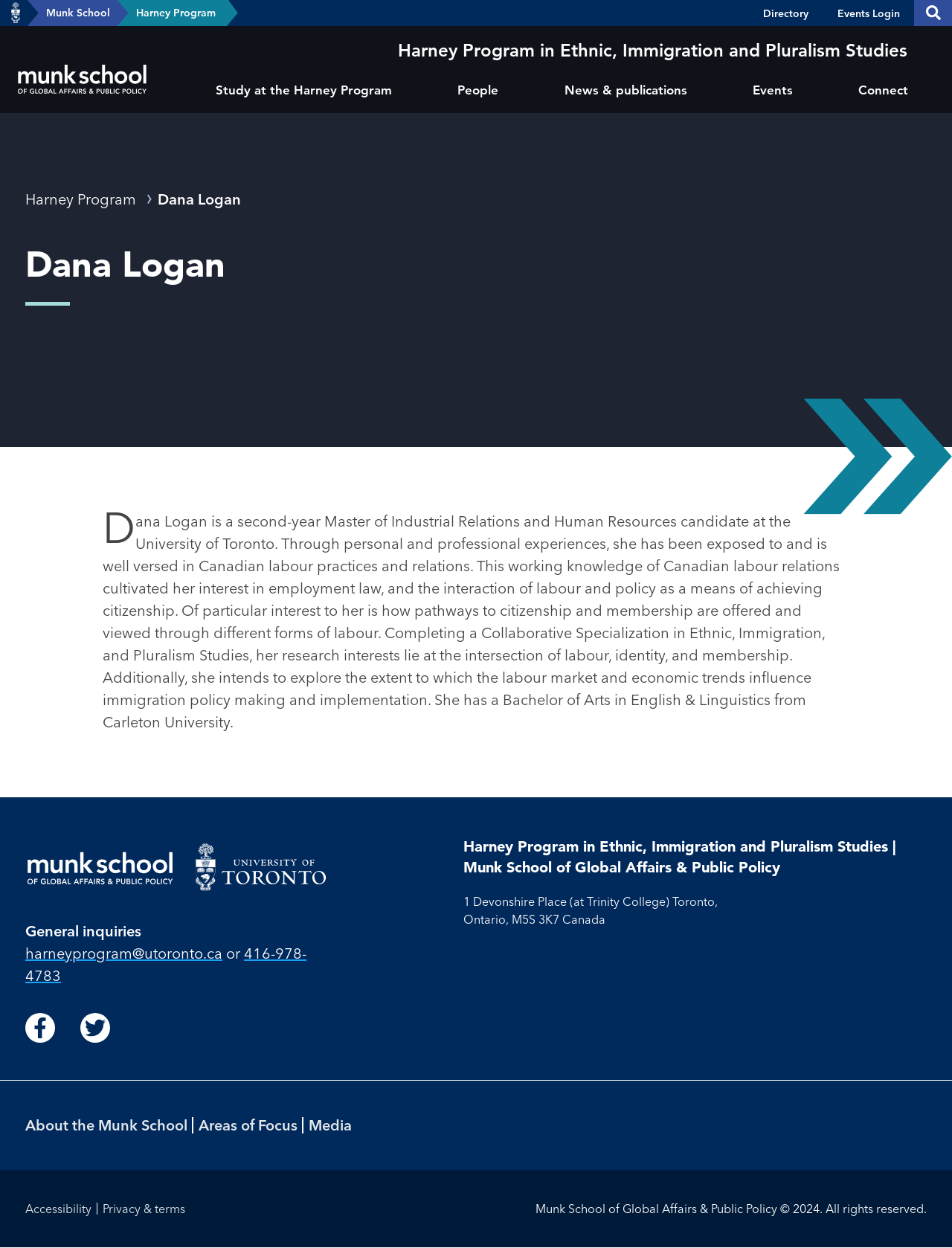What is the name of the school that Dana Logan is affiliated with?
Please provide a single word or phrase based on the screenshot.

Munk School of Global Affairs & Public Policy